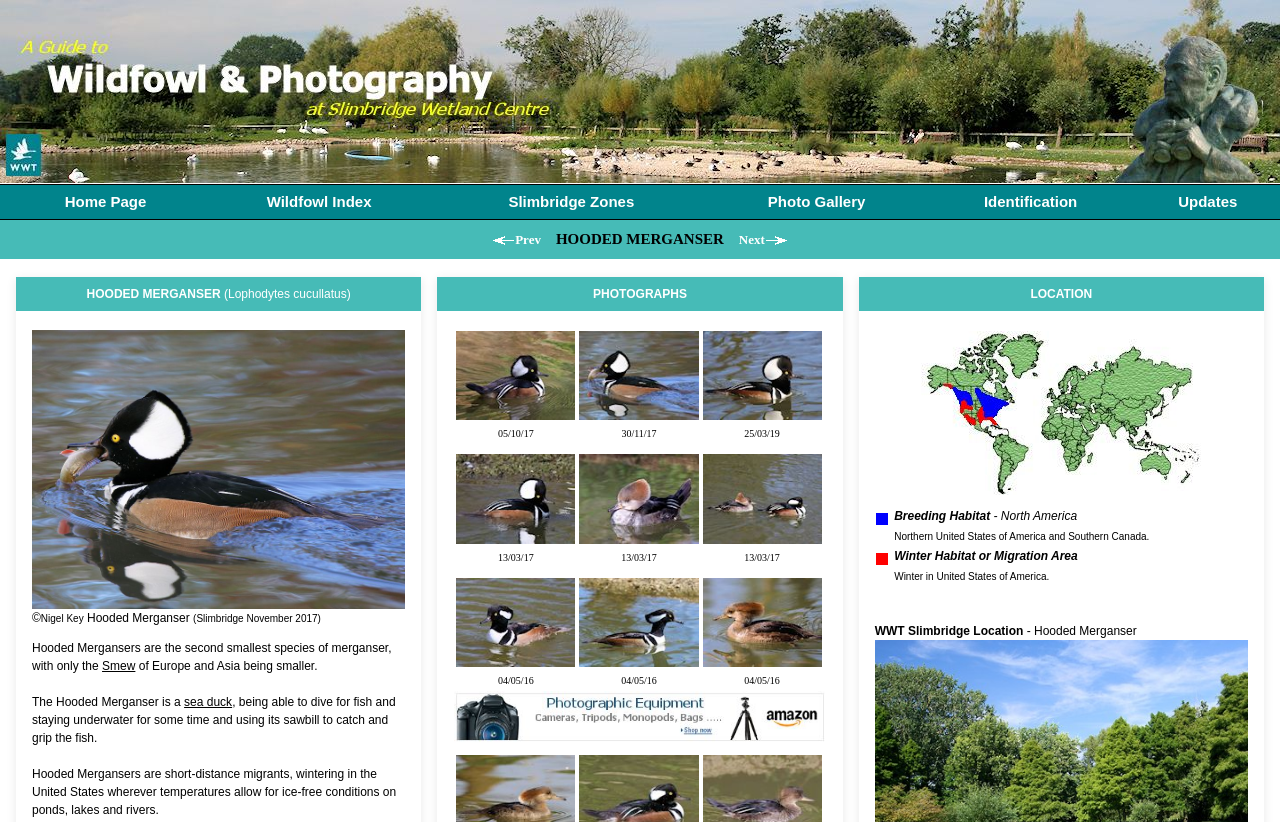What is the habitat of the Hooded Merganser?
Please use the image to provide a one-word or short phrase answer.

Ponds, lakes, and rivers